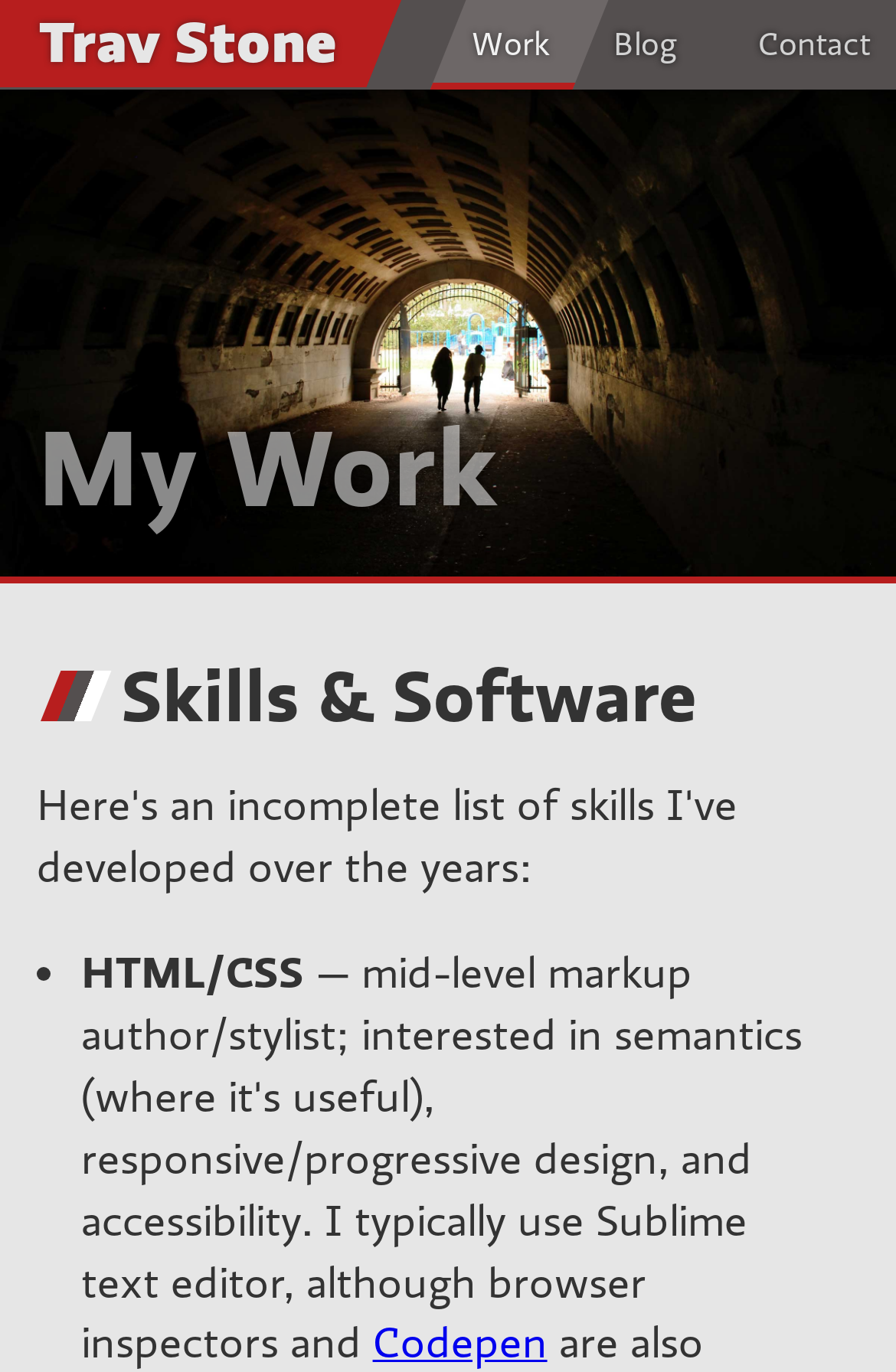What is the name of the person featured on this webpage?
Answer the question with a single word or phrase by looking at the picture.

Trav Stone